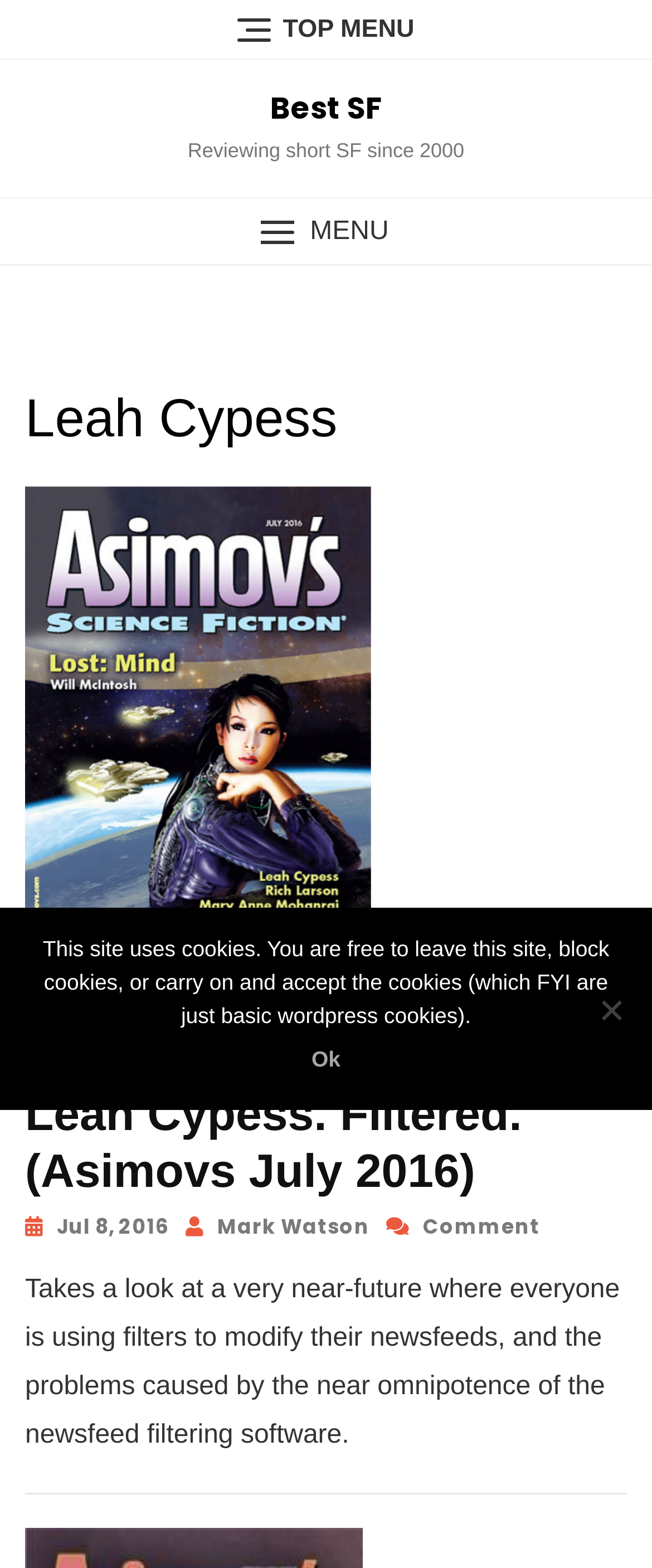What is the name of the reviewer?
Using the information presented in the image, please offer a detailed response to the question.

The name of the reviewer can be found in the heading element 'Leah Cypess' which is located at the top of the webpage, indicating that the webpage is about the reviewer's work or reviews.